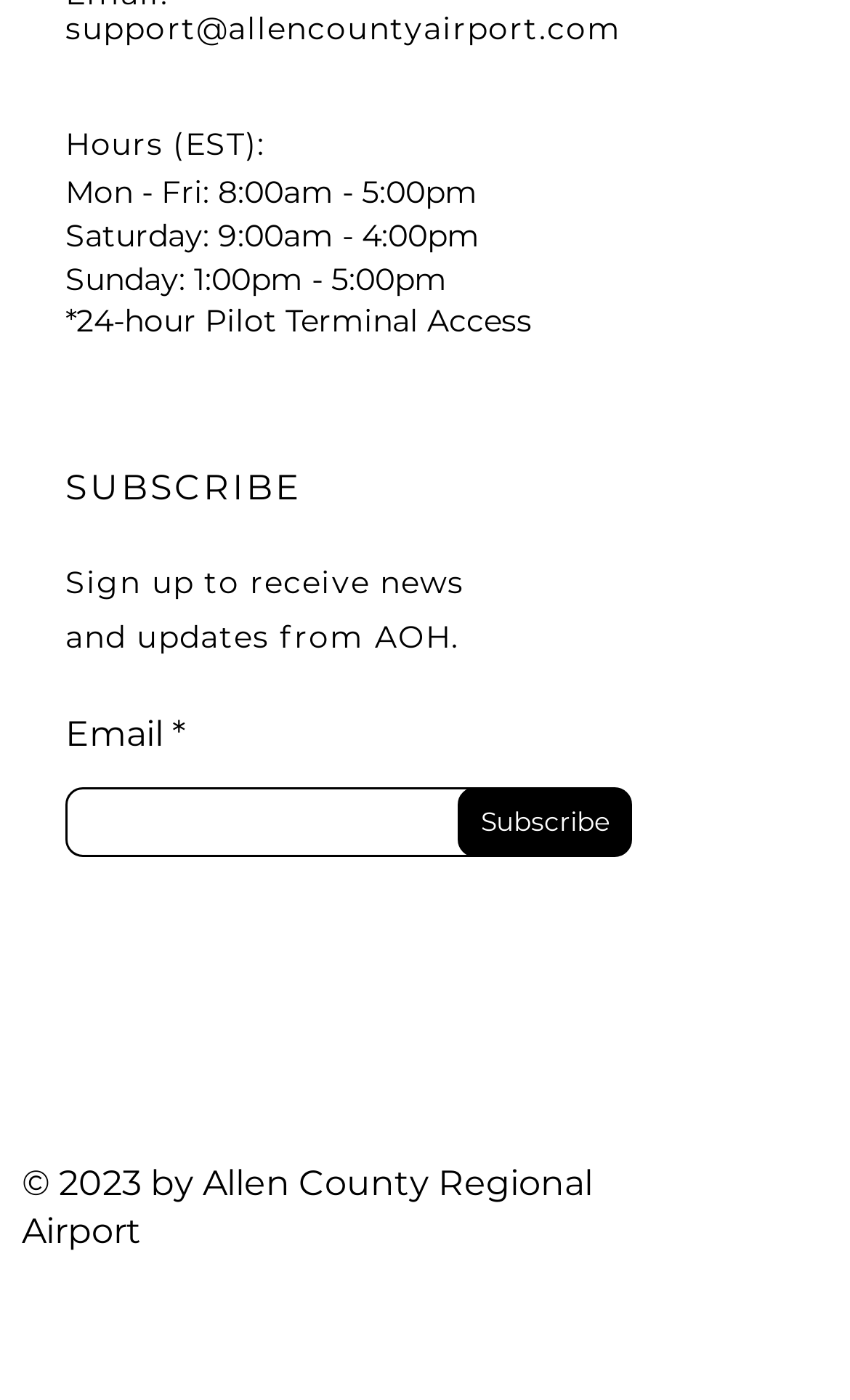What are the airport's hours on Saturday?
From the image, respond using a single word or phrase.

9:00am - 4:00pm